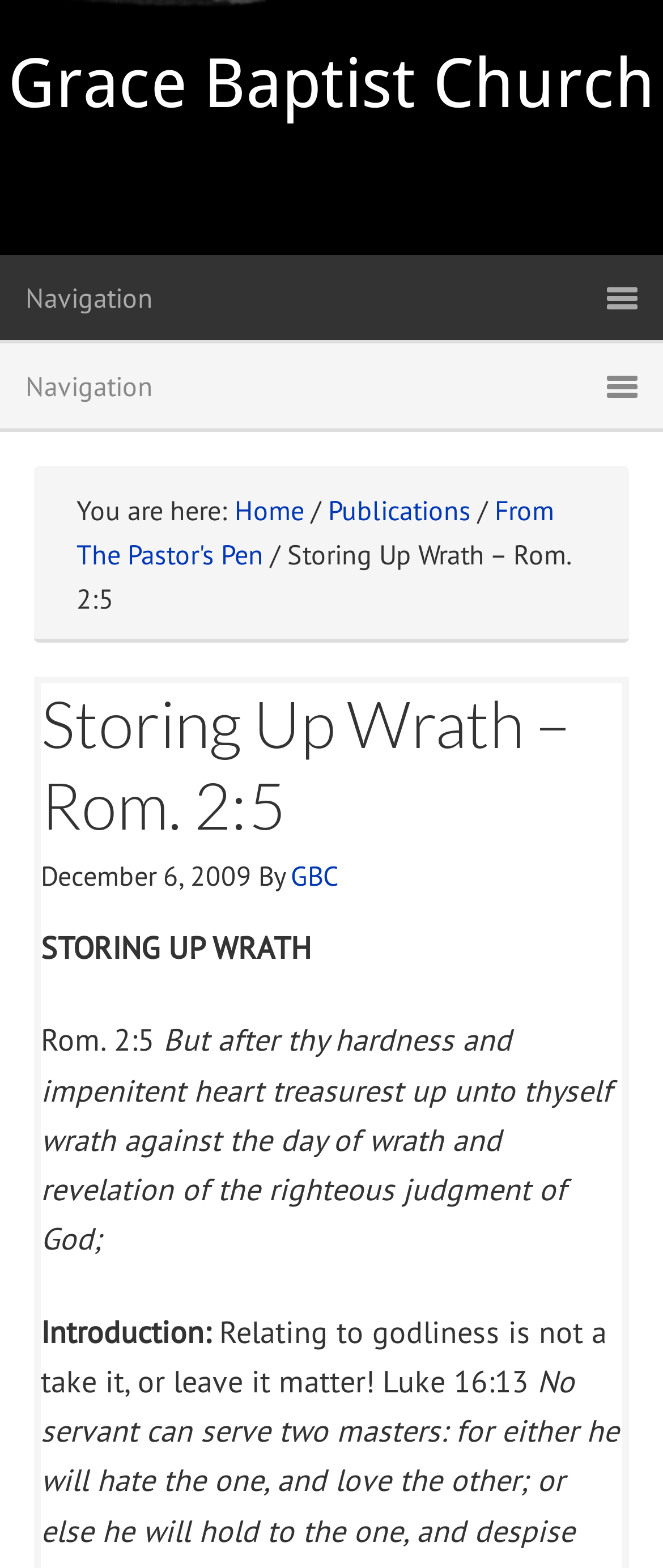What is the date of the article?
Please use the visual content to give a single word or phrase answer.

December 6, 2009